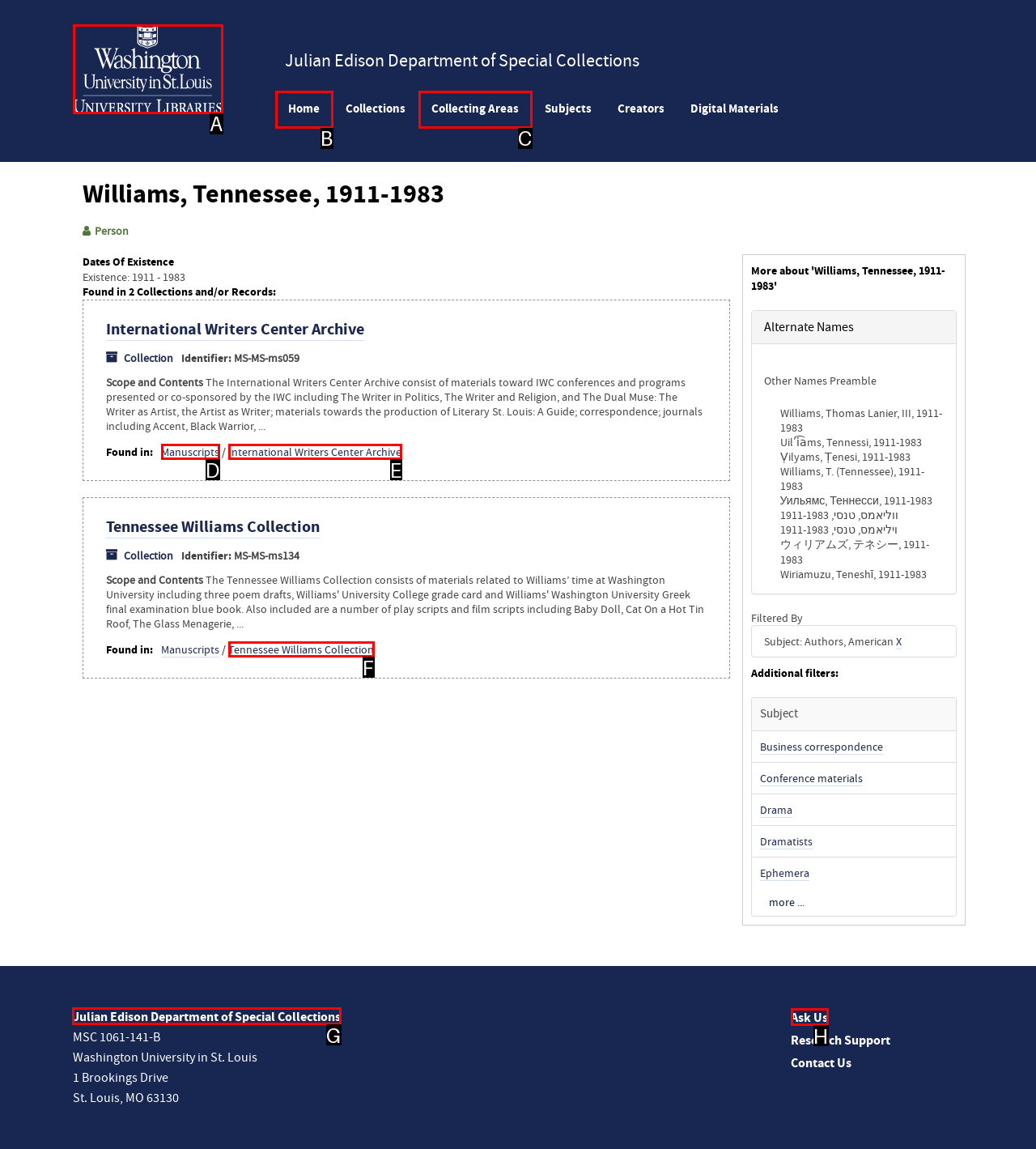Tell me which one HTML element I should click to complete the following task: Contact the 'Julian Edison Department of Special Collections' Answer with the option's letter from the given choices directly.

G